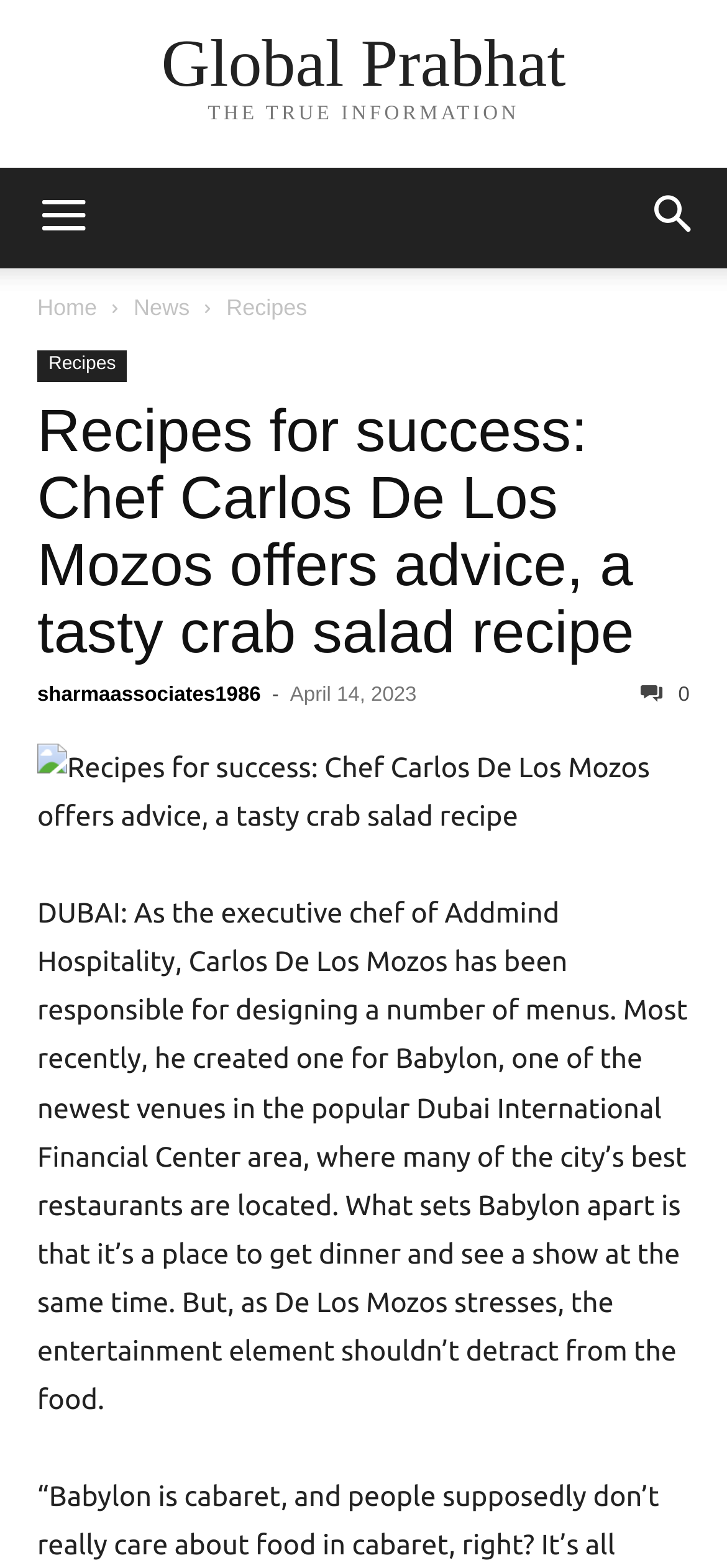Provide a single word or phrase answer to the question: 
What is the name of the executive chef?

Carlos De Los Mozos